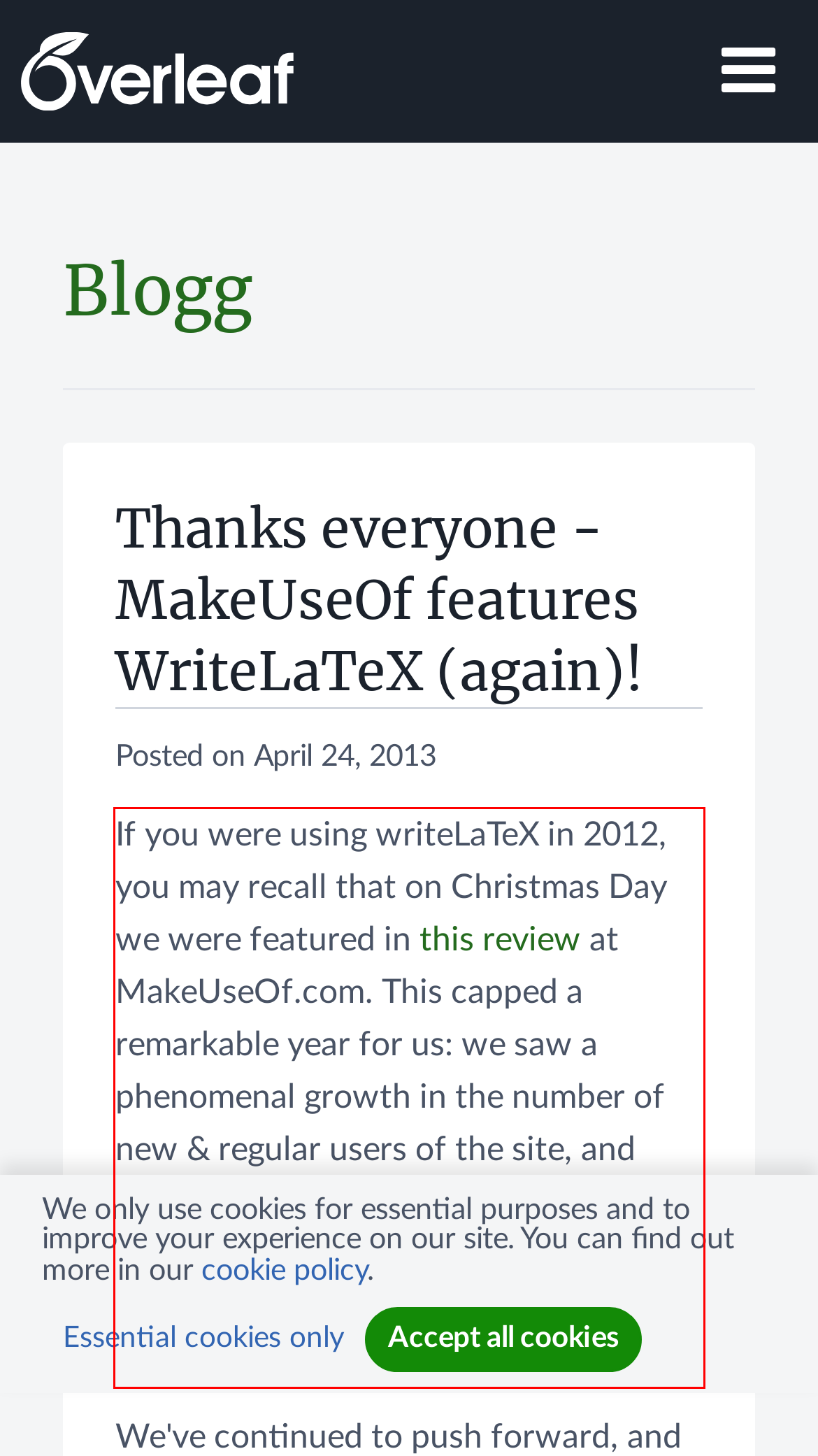Given a screenshot of a webpage, identify the red bounding box and perform OCR to recognize the text within that box.

If you were using writeLaTeX in 2012, you may recall that on Christmas Day we were featured in this review at MakeUseOf.com. This capped a remarkable year for us: we saw a phenomenal growth in the number of new & regular users of the site, and launched a series of major upgrades to match, continually looking to improve the level of service we were able to provide.